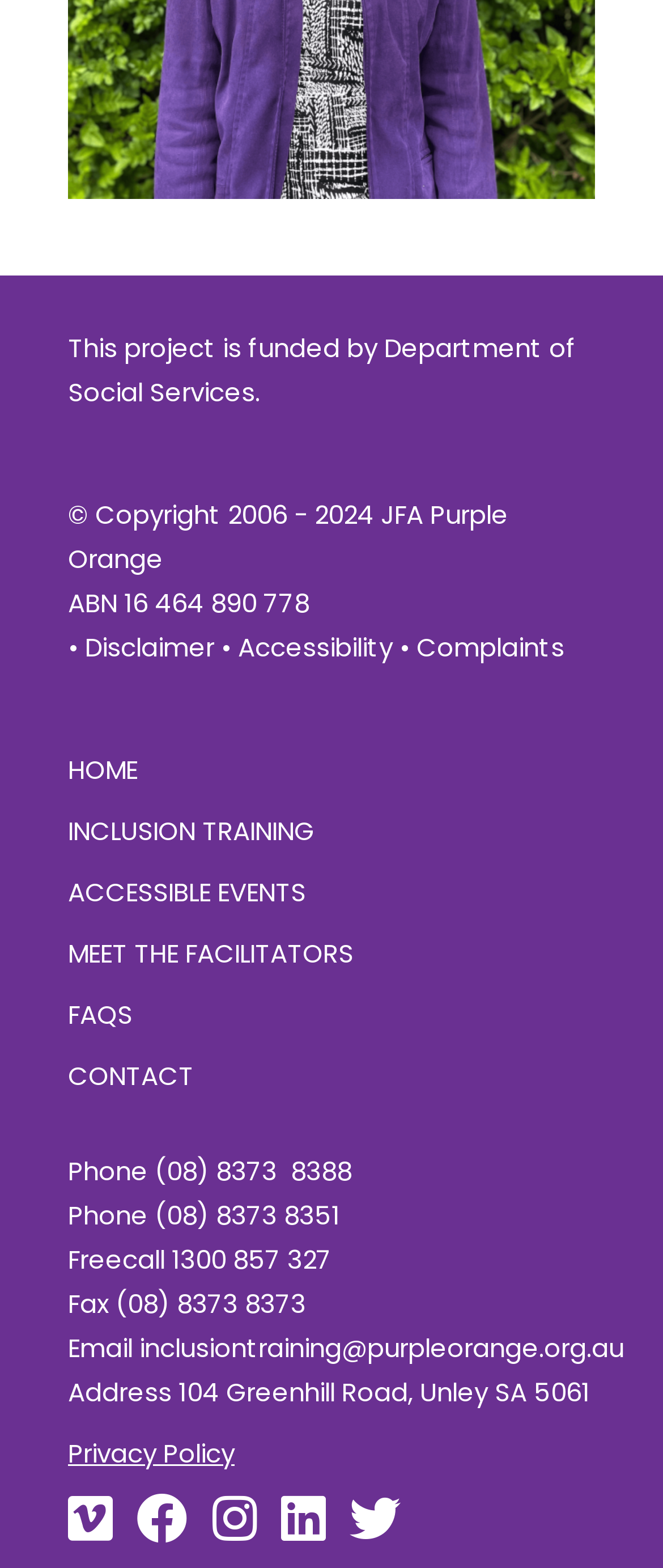Please provide the bounding box coordinates for the element that needs to be clicked to perform the instruction: "Visit INCLUSION TRAINING". The coordinates must consist of four float numbers between 0 and 1, formatted as [left, top, right, bottom].

[0.103, 0.518, 0.474, 0.541]